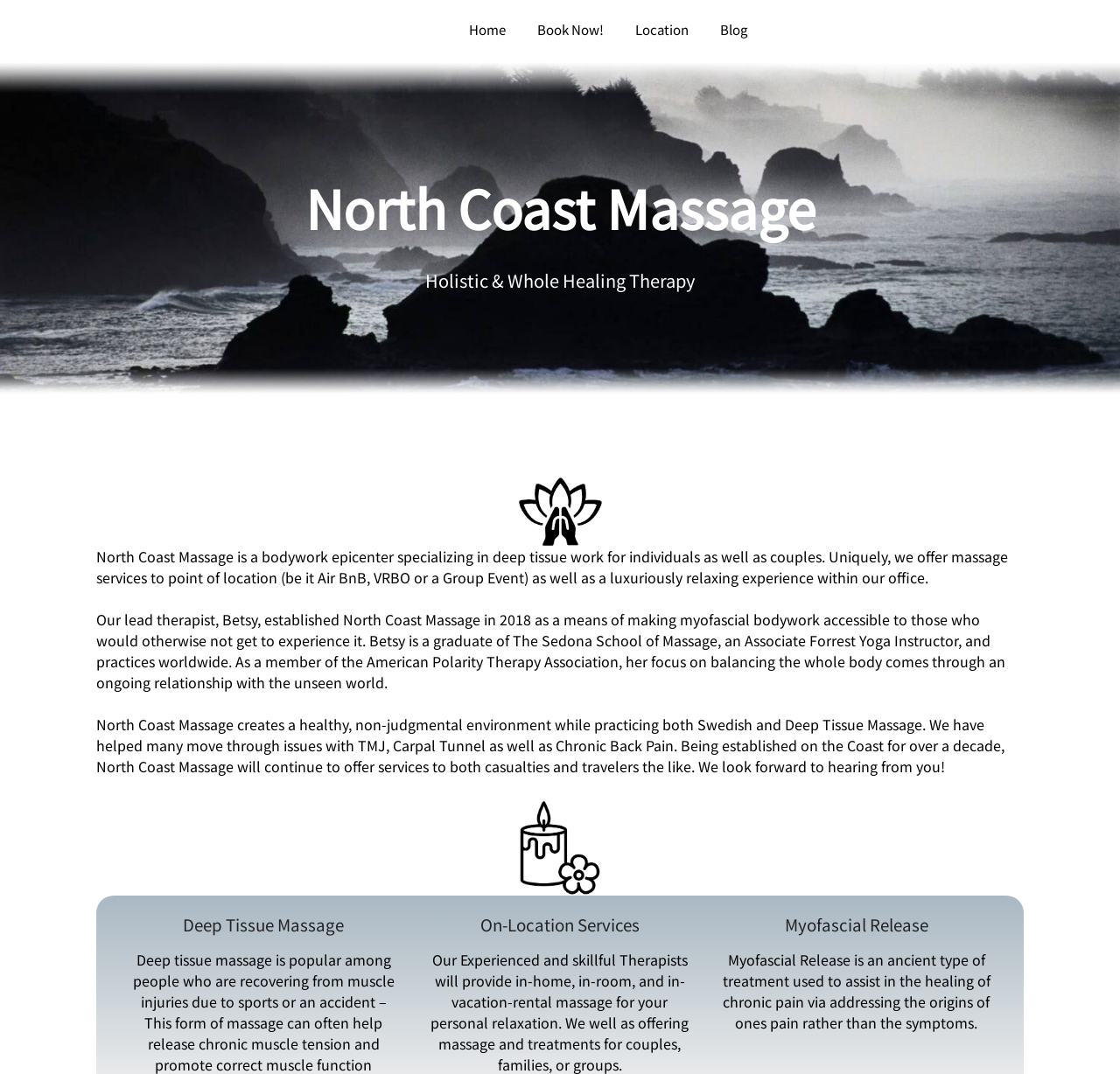Carefully examine the image and provide an in-depth answer to the question: What is unique about North Coast Massage's services?

According to the webpage, North Coast Massage offers massage services to point of location, which is unique, as stated in the StaticText element with ID 183.